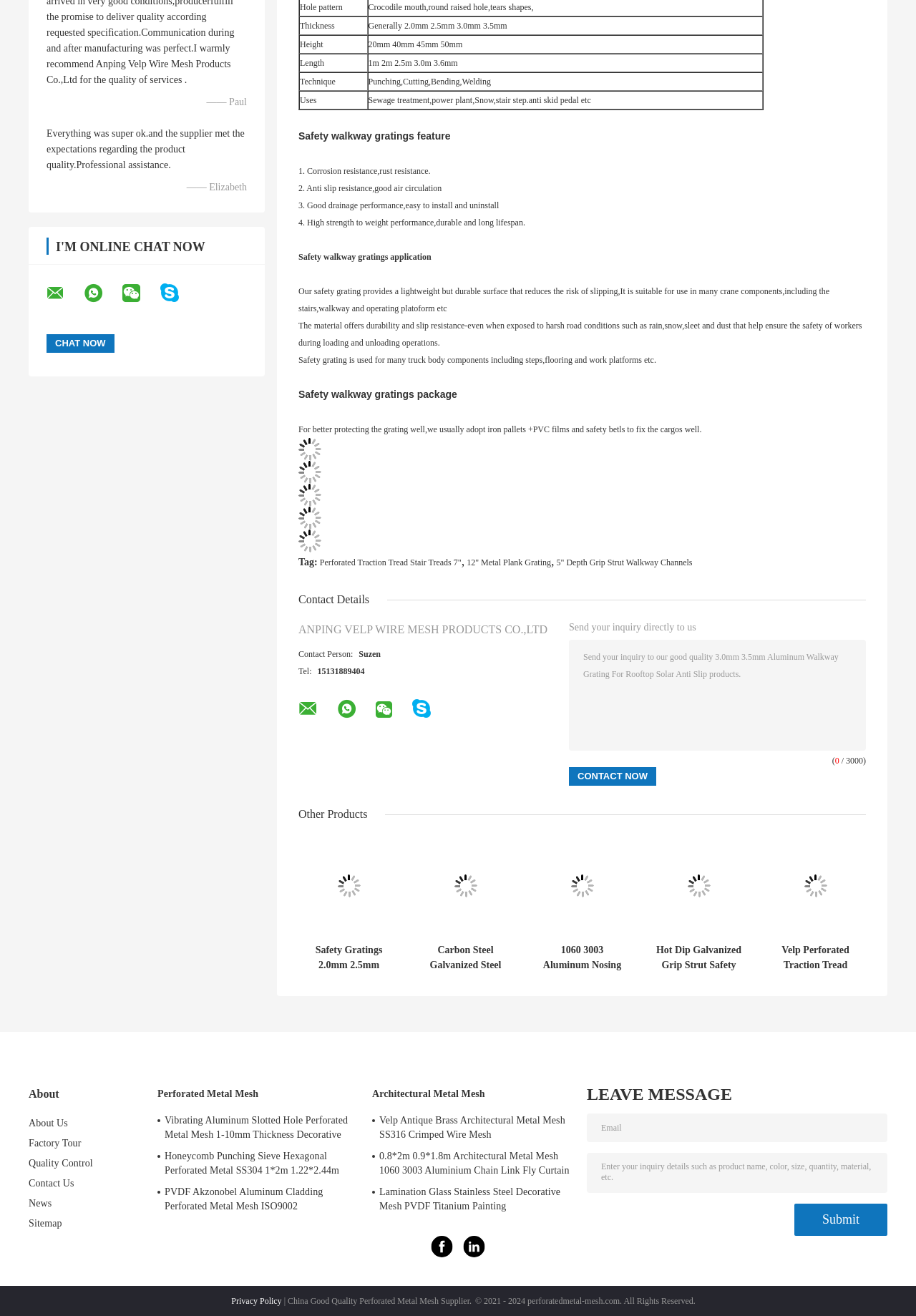Find the bounding box coordinates for the element that must be clicked to complete the instruction: "Click the 'Contact Now' button". The coordinates should be four float numbers between 0 and 1, indicated as [left, top, right, bottom].

[0.621, 0.583, 0.716, 0.597]